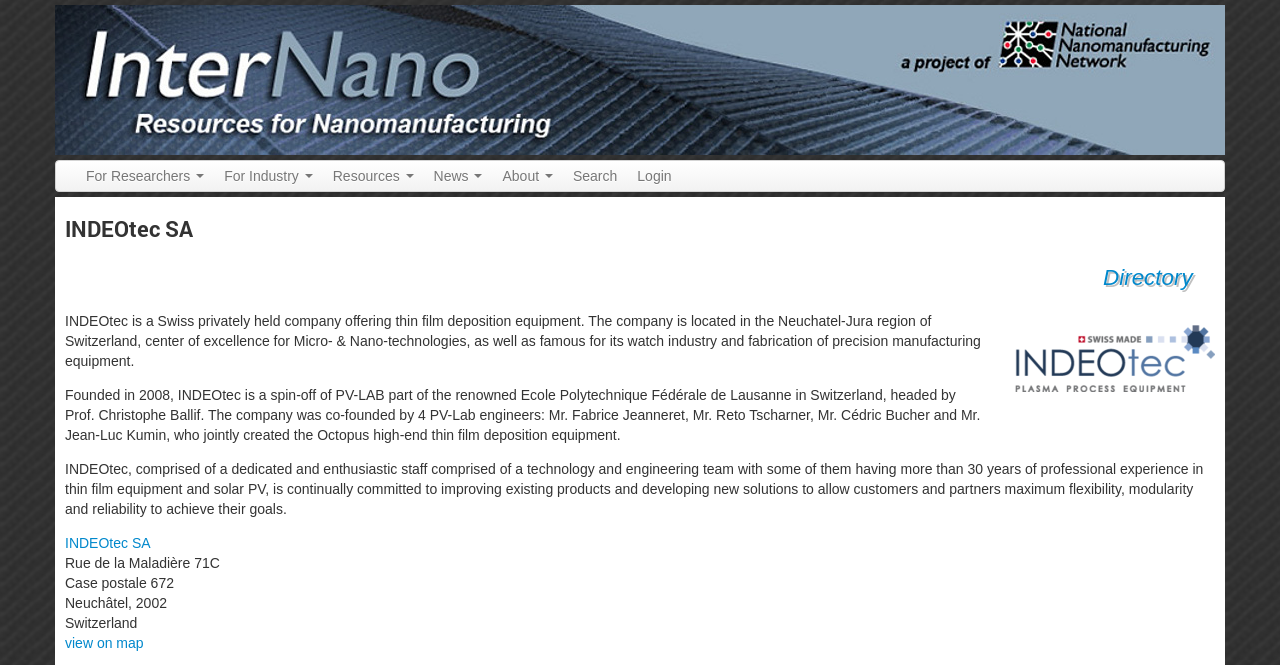What is the purpose of the company?
Analyze the screenshot and provide a detailed answer to the question.

The purpose of the company can be inferred from the static text 'INDEOtec is a Swiss privately held company offering thin film deposition equipment...' with bounding box coordinates [0.051, 0.47, 0.766, 0.555].